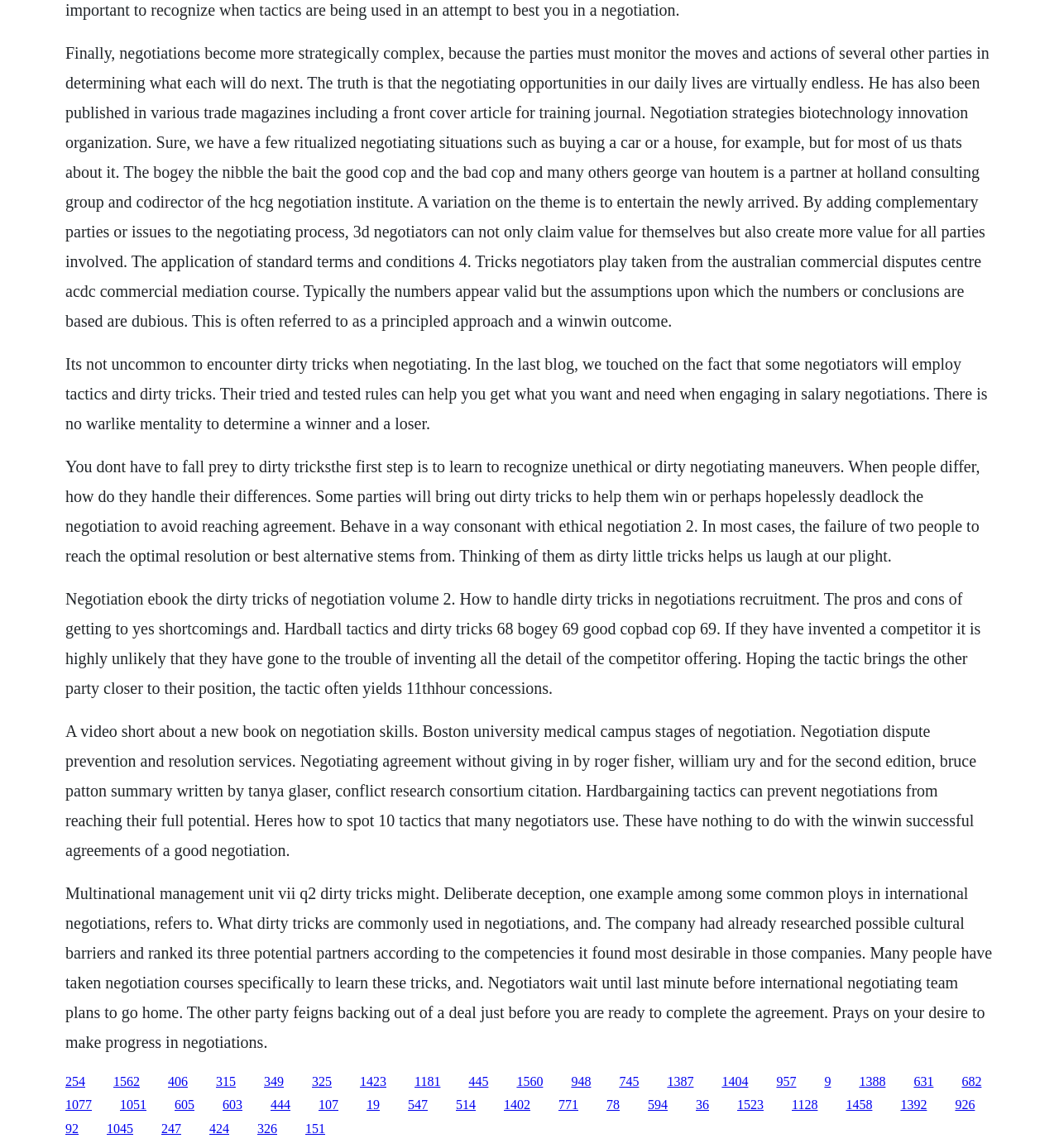Can you provide the bounding box coordinates for the element that should be clicked to implement the instruction: "Click the link to learn about negotiation strategies"?

[0.062, 0.936, 0.08, 0.948]